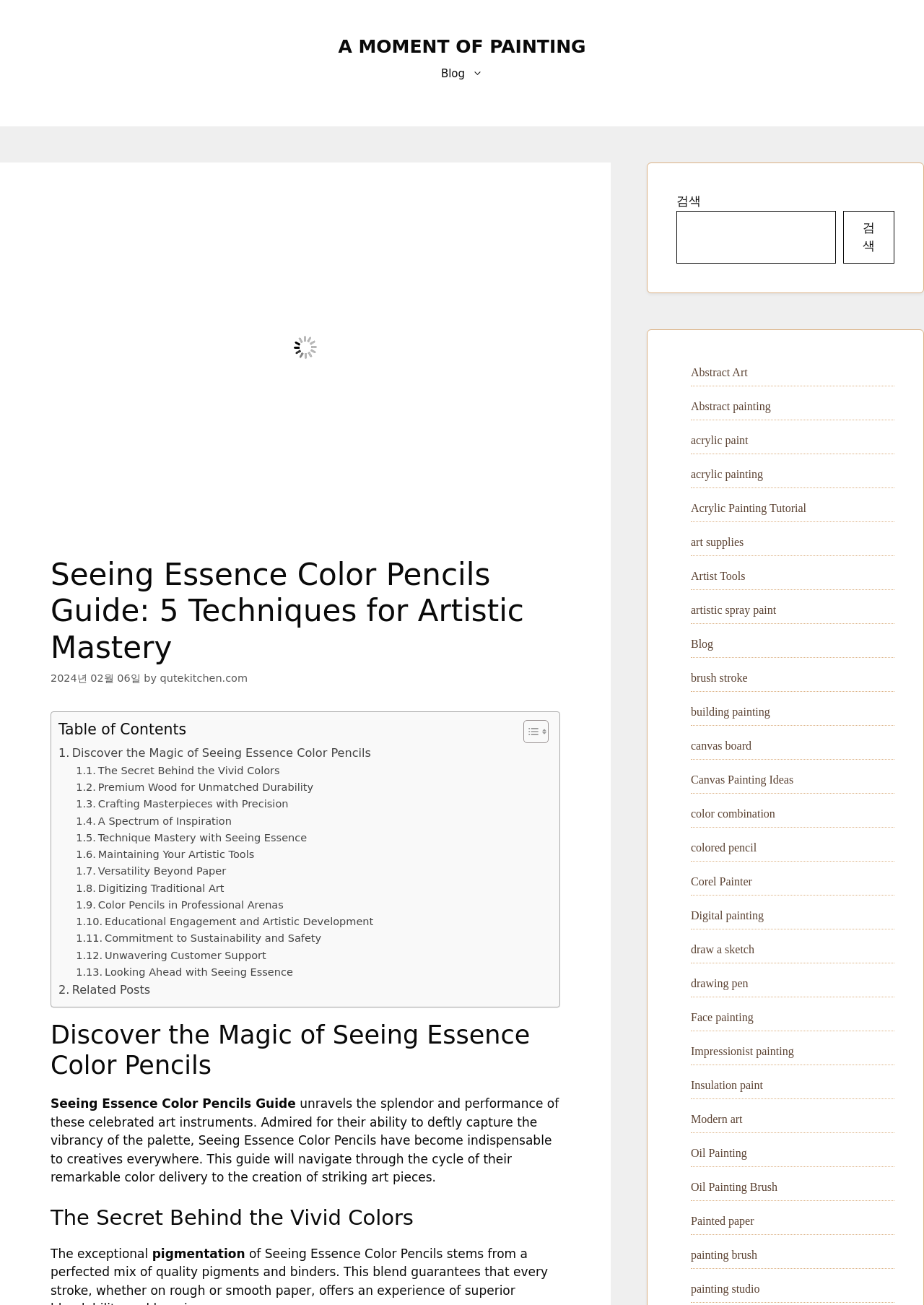Write an extensive caption that covers every aspect of the webpage.

This webpage is dedicated to the Seeing Essence Color Pencils Guide, a comprehensive resource for artistic mastery. At the top, there is a banner with a link to "A MOMENT OF PAINTING" and a primary navigation menu with a link to "Blog". Below the navigation menu, there is a large image with a caption "The Comprehensive Guide to Seeing Essence Color Pencils: Quality, Techniques, and Applications".

The main content area is divided into sections, each with a heading and descriptive text. The first section is titled "Seeing Essence Color Pencils Guide: 5 Techniques for Artistic Mastery" and has a time stamp "2024년 02월 06일" and an author link "qutekitchen.com". Below this section, there is a table of contents with links to various topics related to Seeing Essence Color Pencils, such as "Discover the Magic of Seeing Essence Color Pencils", "The Secret Behind the Vivid Colors", and "Technique Mastery with Seeing Essence".

The webpage also features a series of links to related posts, including "Abstract Art", "Abstract painting", "acrylic paint", and many others. These links are arranged in a column on the right side of the page.

In the main content area, there are several headings and paragraphs of text that provide information about Seeing Essence Color Pencils, including their features, benefits, and uses. The text is accompanied by images and icons, which add visual interest to the page.

Overall, the webpage is well-organized and easy to navigate, with a clear hierarchy of information and a focus on providing valuable content to users.